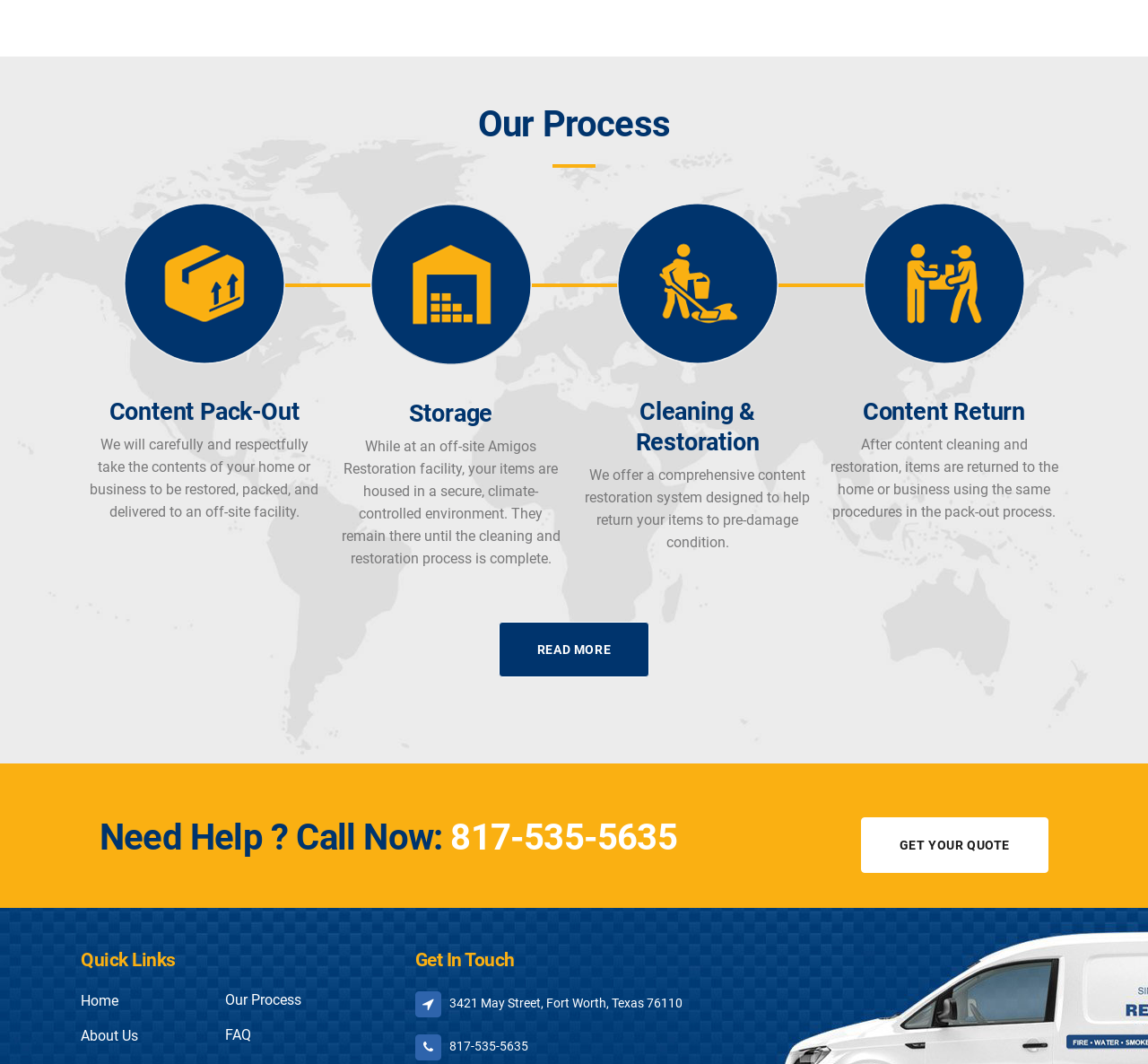Select the bounding box coordinates of the element I need to click to carry out the following instruction: "Click on 'READ MORE'".

[0.434, 0.584, 0.566, 0.637]